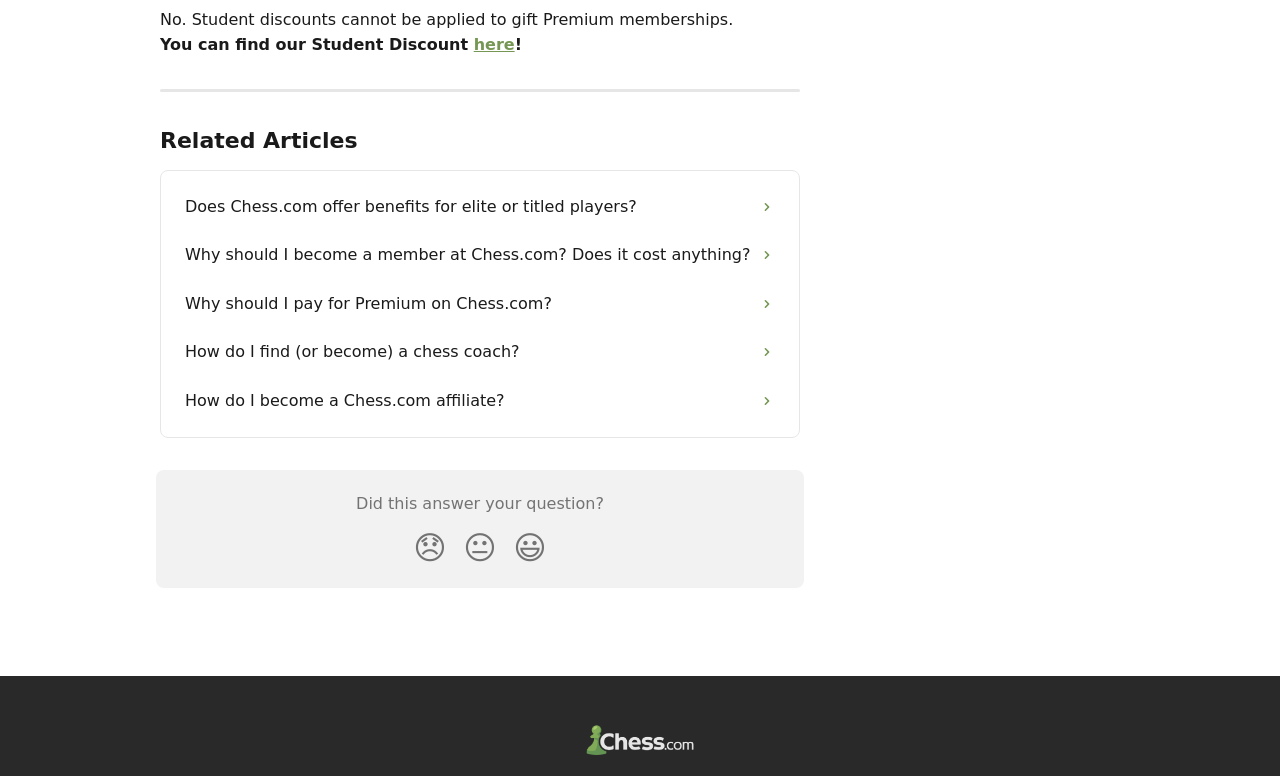Given the description of the UI element: "alt="Chess.com Help Center"", predict the bounding box coordinates in the form of [left, top, right, bottom], with each value being a float between 0 and 1.

[0.458, 0.938, 0.542, 0.965]